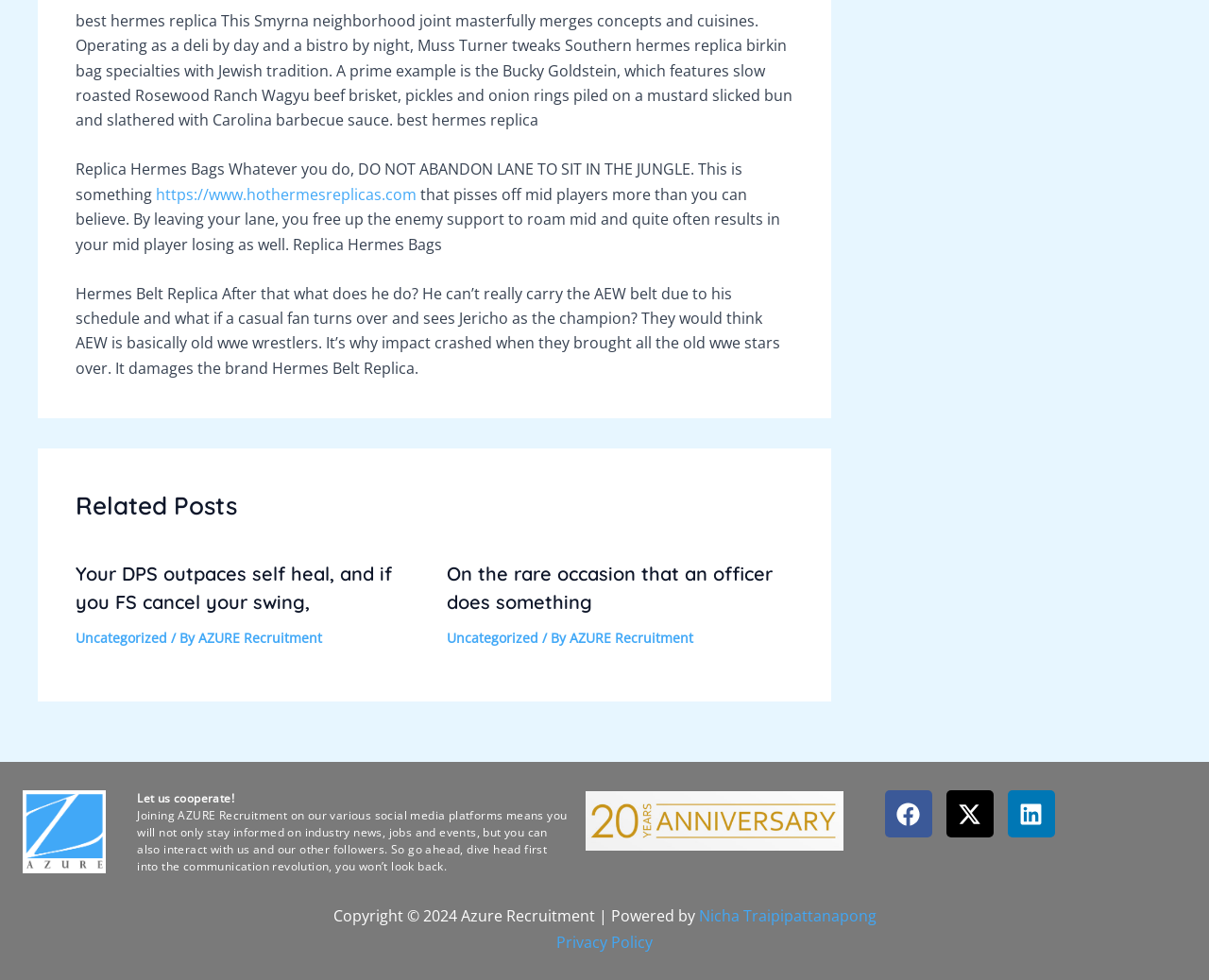Extract the bounding box coordinates of the UI element described by: "Linkedin". The coordinates should include four float numbers ranging from 0 to 1, e.g., [left, top, right, bottom].

[0.833, 0.807, 0.872, 0.855]